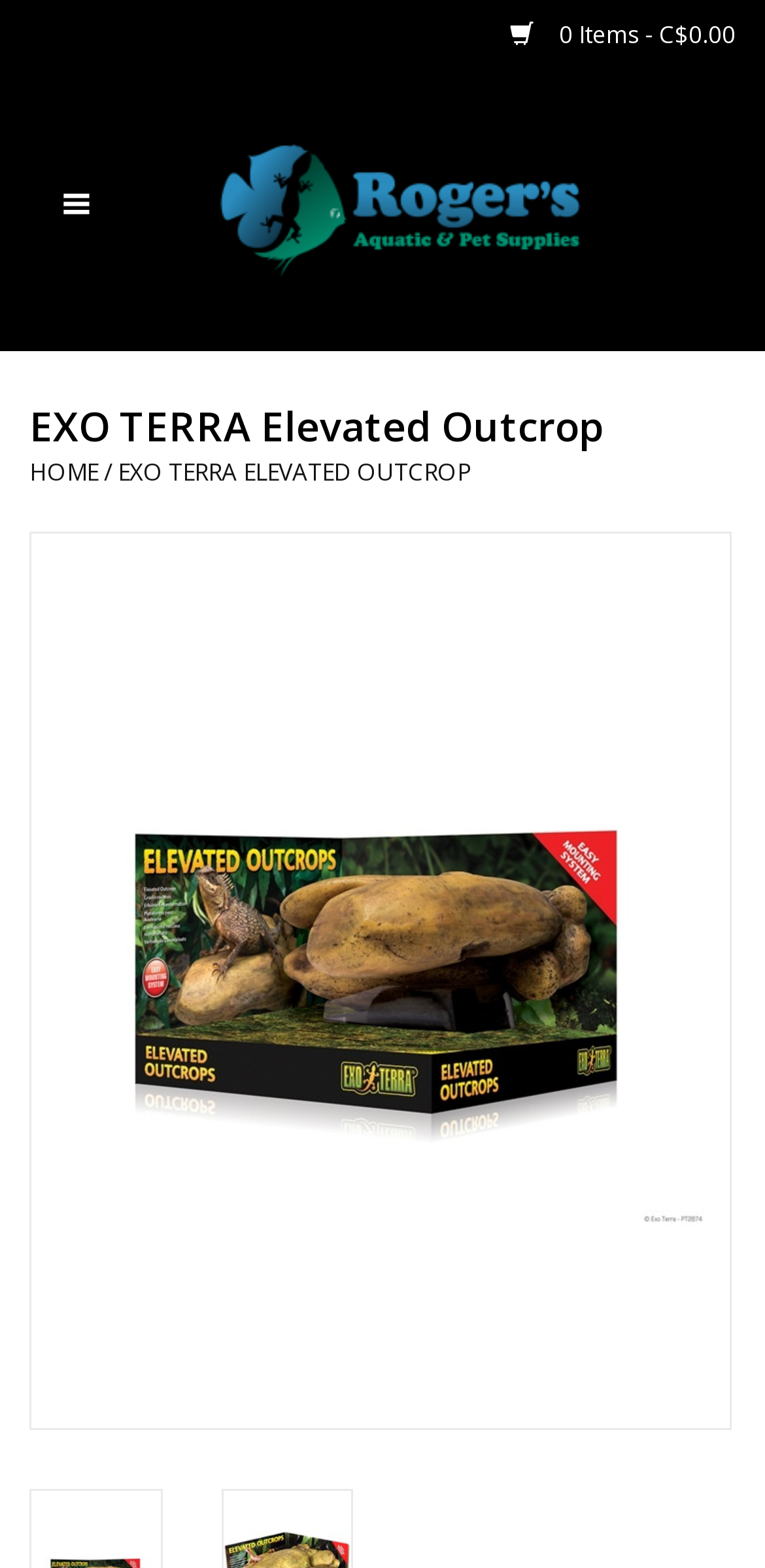Please provide a short answer using a single word or phrase for the question:
What is the current cart total?

$0.00